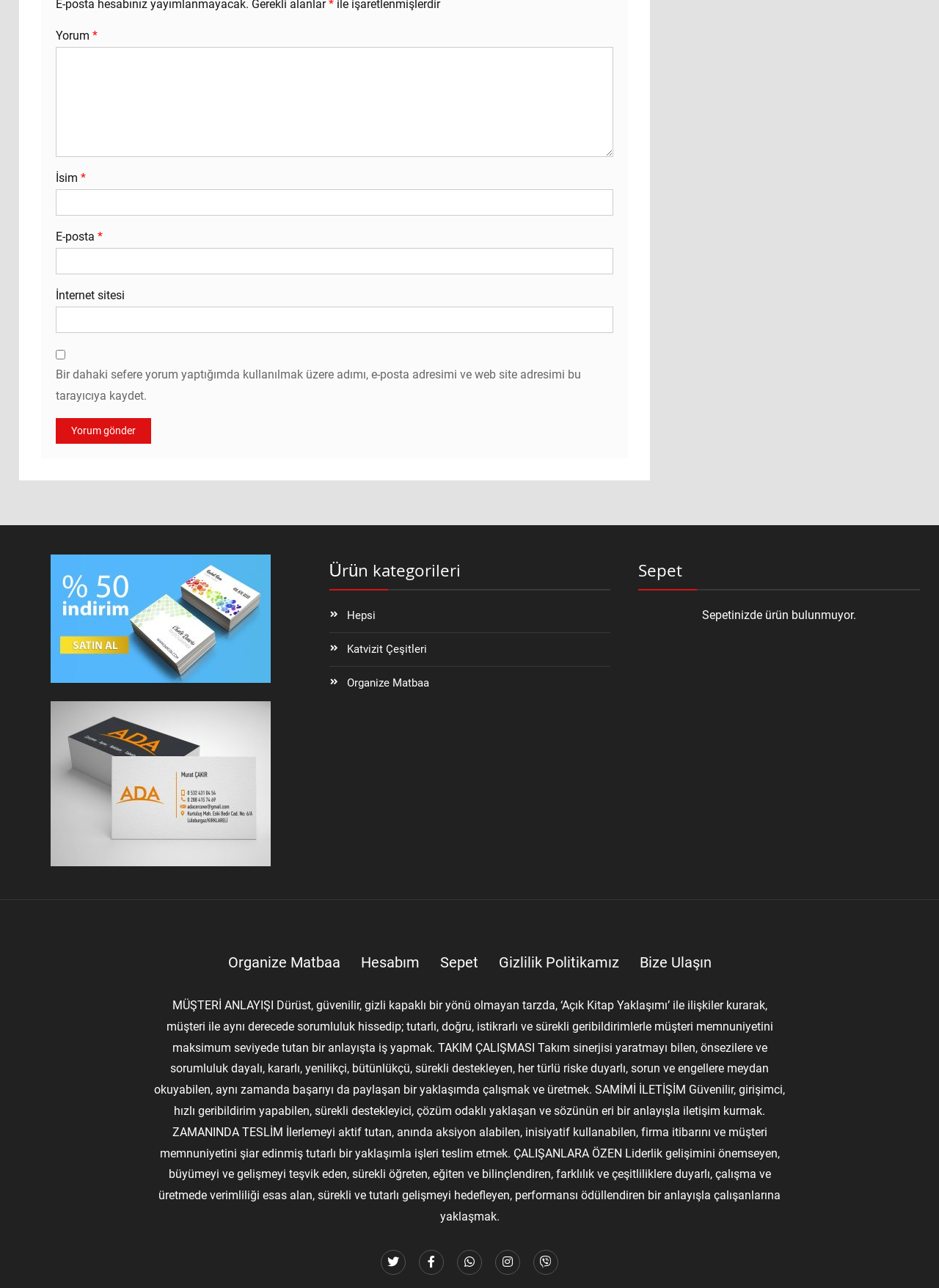Please identify the bounding box coordinates of the element on the webpage that should be clicked to follow this instruction: "Contact us for a quote today". The bounding box coordinates should be given as four float numbers between 0 and 1, formatted as [left, top, right, bottom].

None